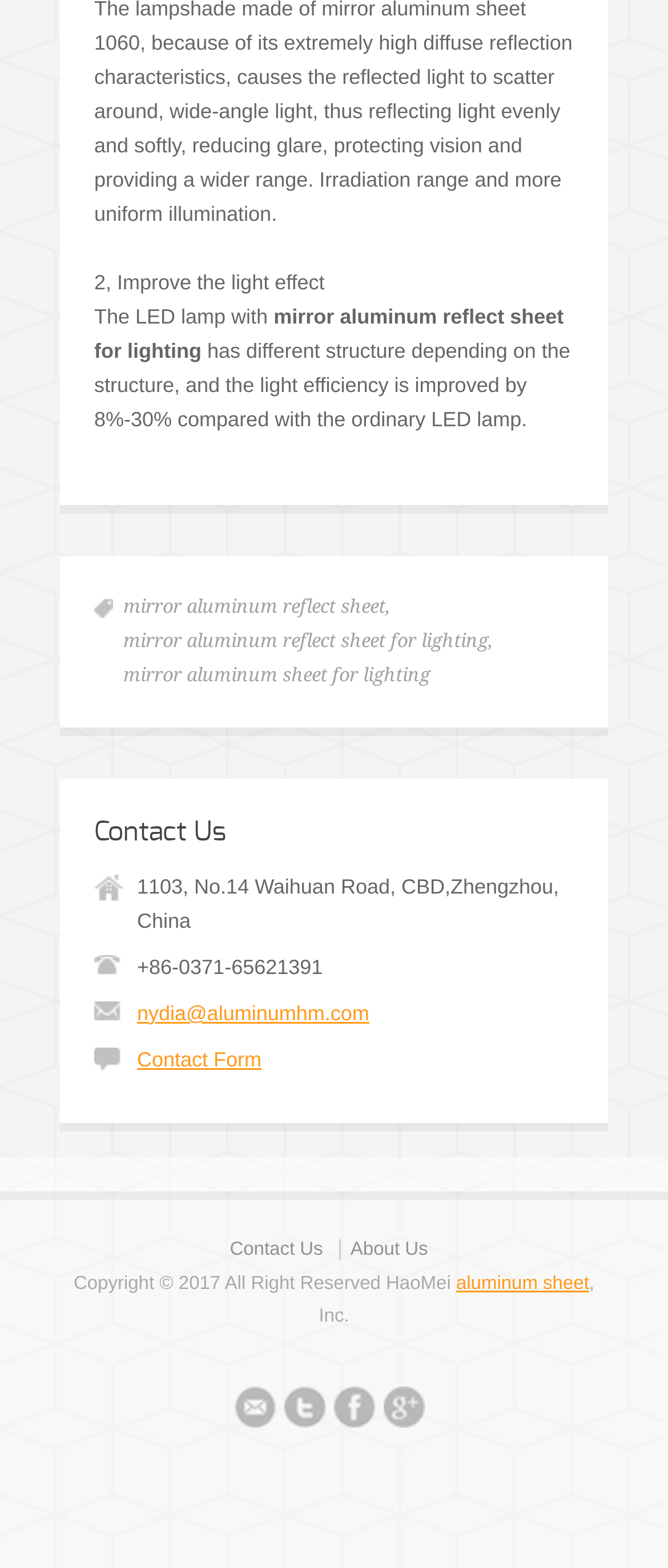Given the description "mirror aluminum reflect sheet", provide the bounding box coordinates of the corresponding UI element.

[0.185, 0.377, 0.577, 0.399]